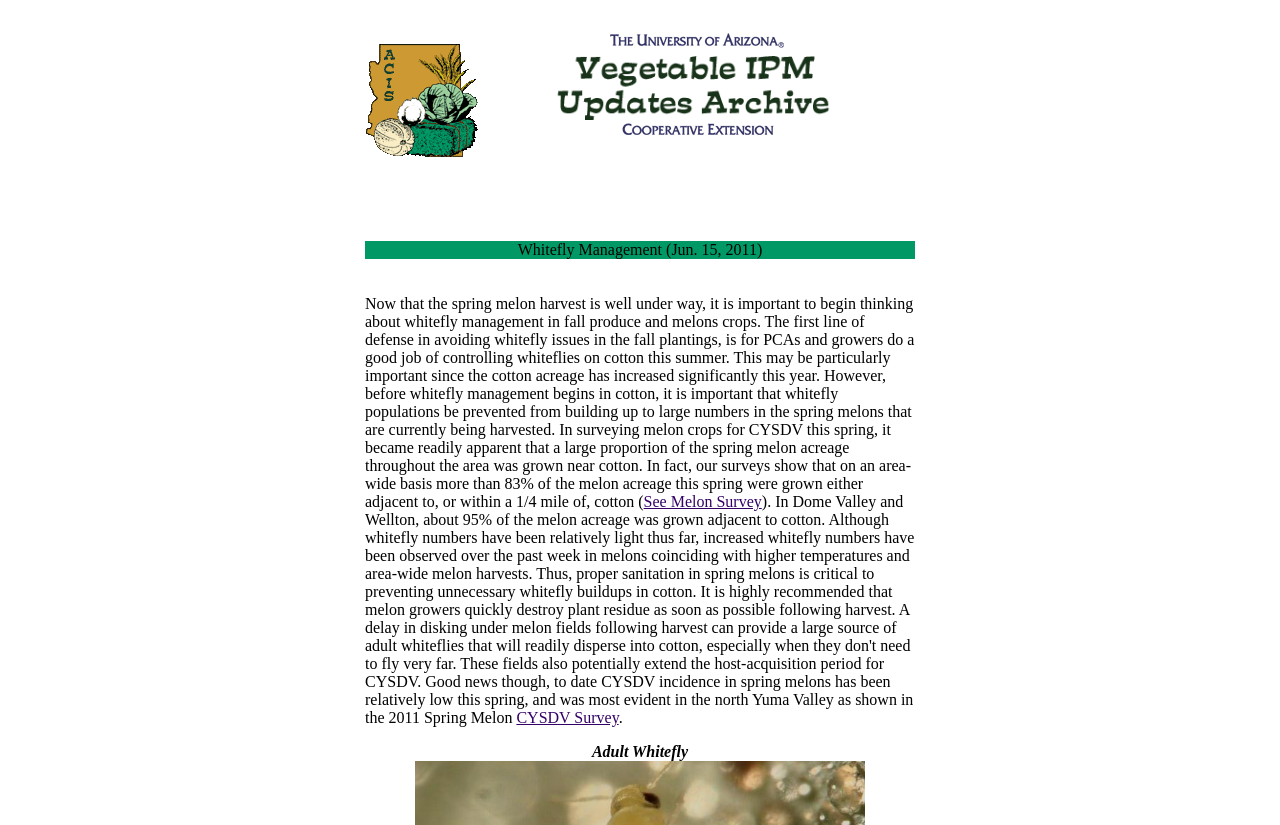What is the topic of the advisory on June 15, 2011?
Please provide a comprehensive answer based on the information in the image.

I found a LayoutTableCell with the text 'Whitefly Management (Jun. 15, 2011)' at coordinates [0.285, 0.292, 0.715, 0.314]. This suggests that the advisory on June 15, 2011 is about Whitefly Management.